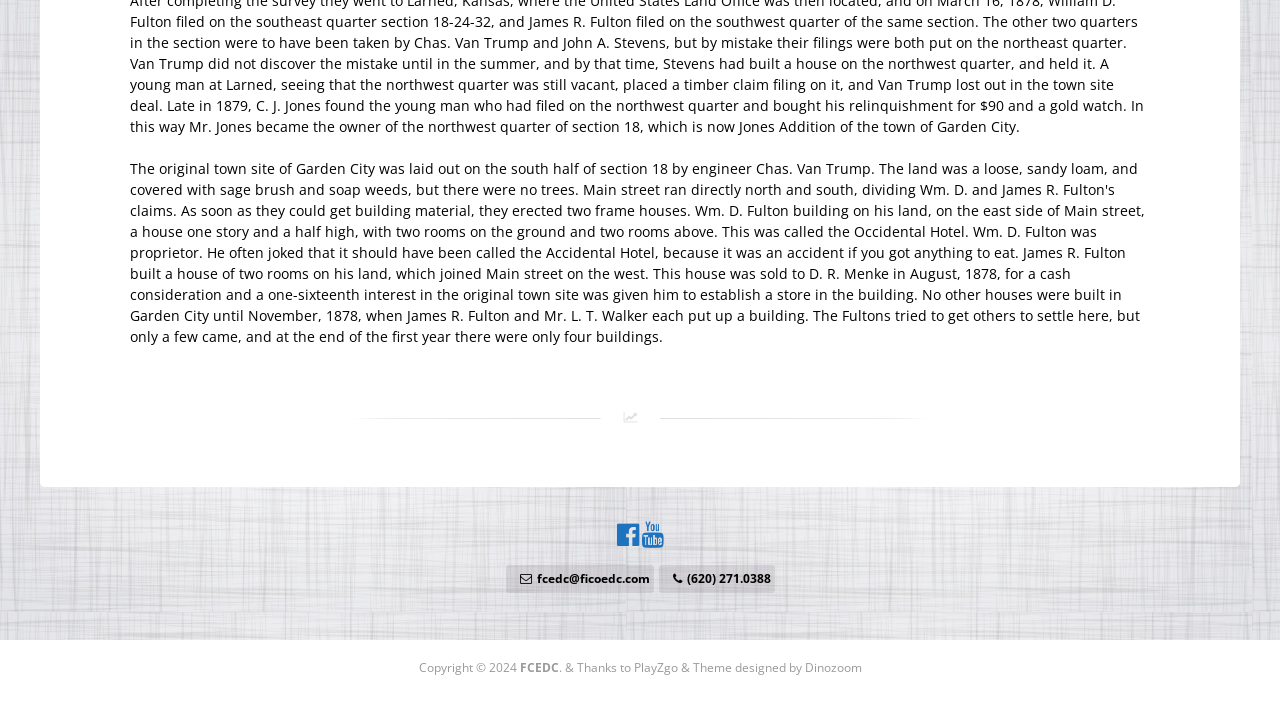Given the element description Back to top, identify the bounding box coordinates for the UI element on the webpage screenshot. The format should be (top-left x, top-left y, bottom-right x, bottom-right y), with values between 0 and 1.

None